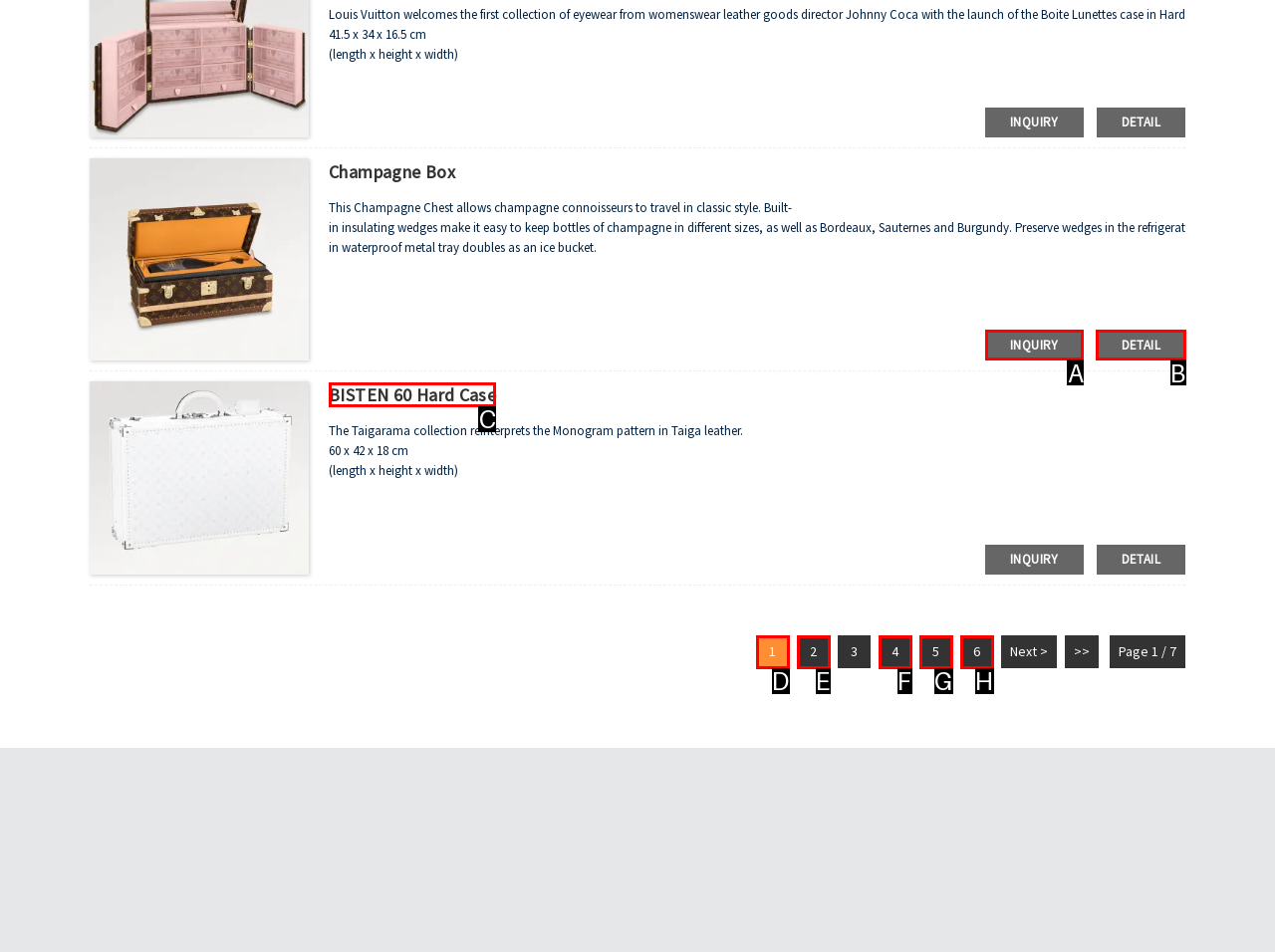To achieve the task: Go to the 'BISTEN 60 Hard Case' page, indicate the letter of the correct choice from the provided options.

C